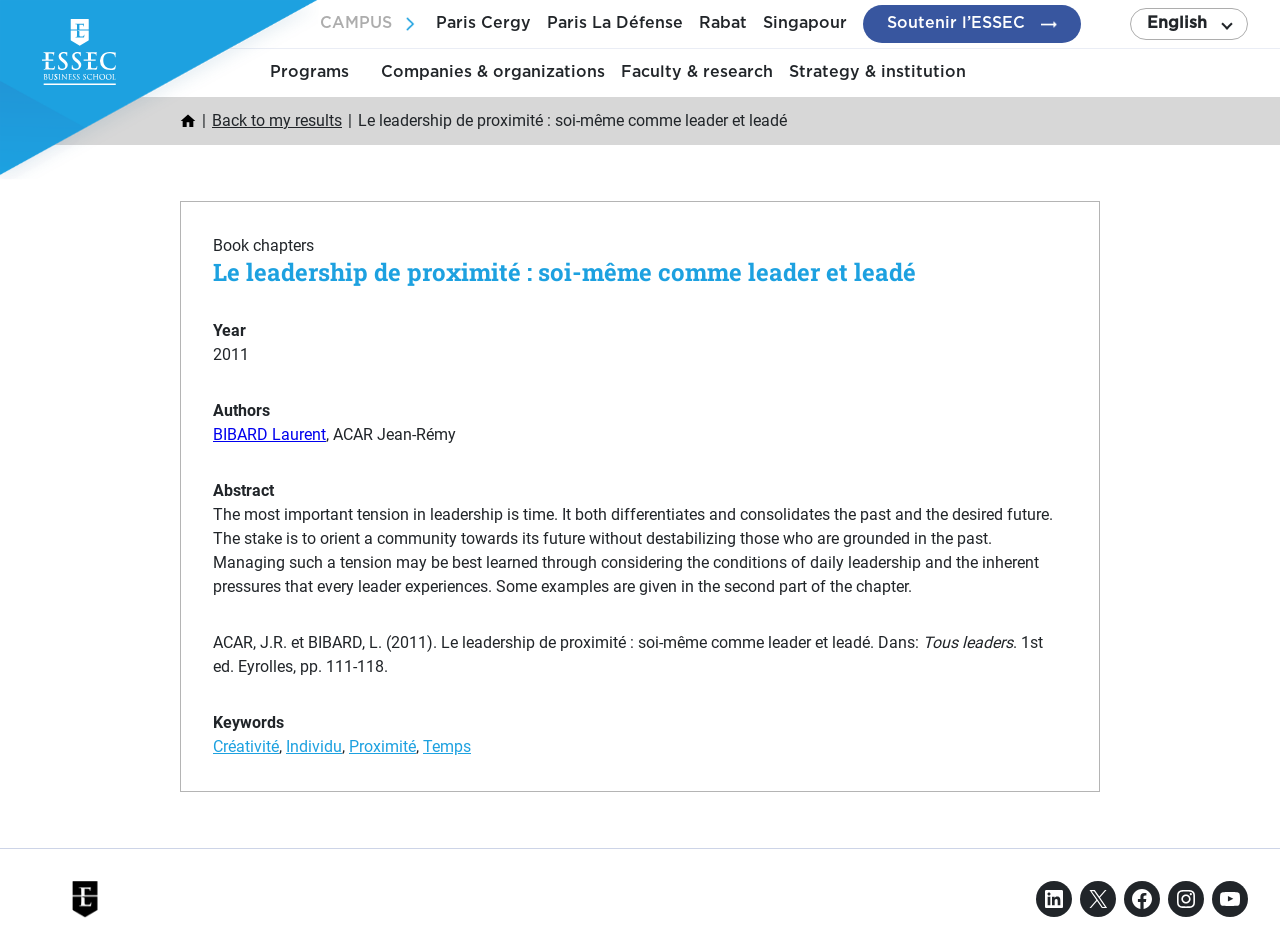What is the year of publication of the book chapter?
Using the visual information, reply with a single word or short phrase.

2011